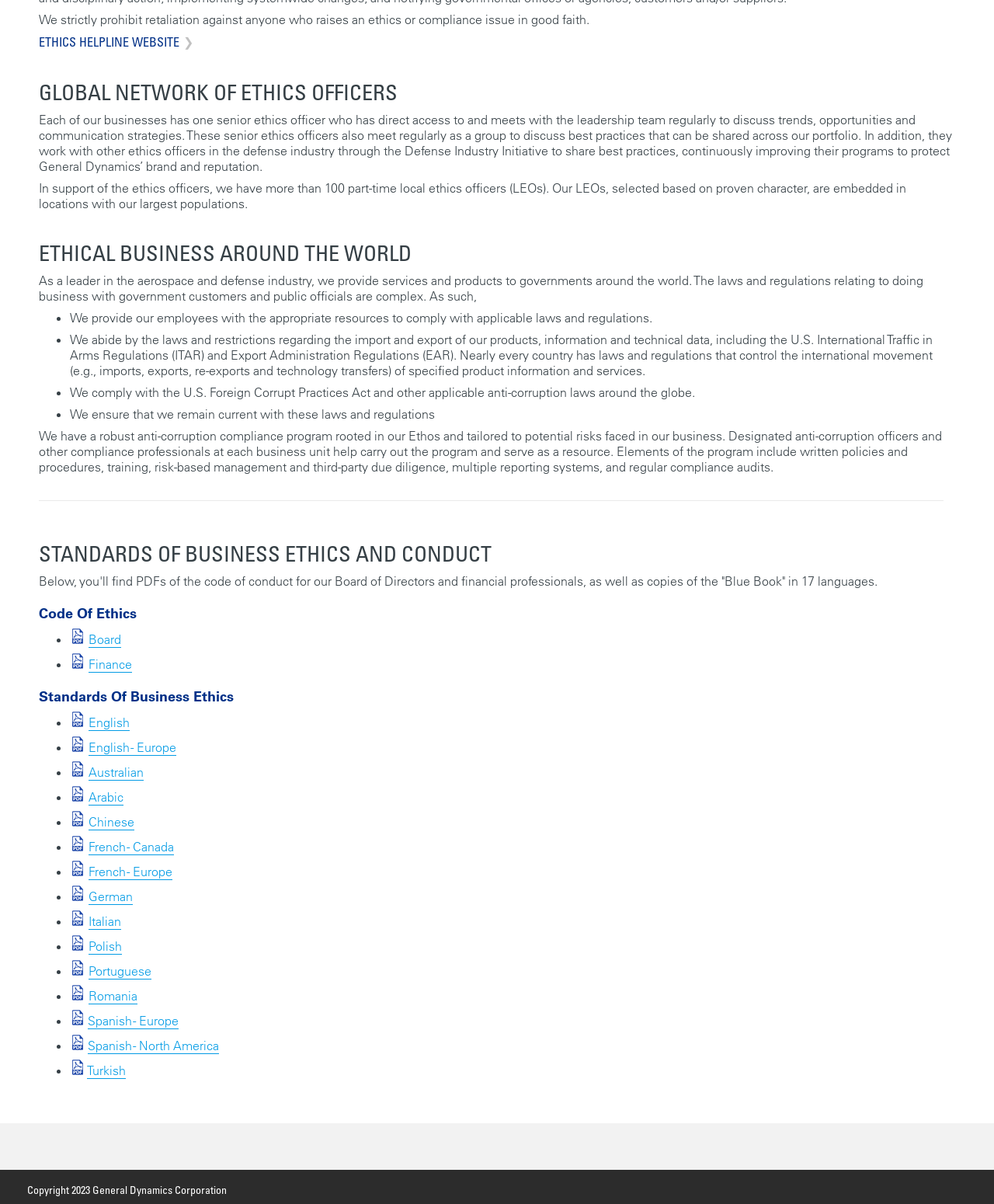Pinpoint the bounding box coordinates of the element that must be clicked to accomplish the following instruction: "Click the link to ETHICAL BUSINESS AROUND THE WORLD". The coordinates should be in the format of four float numbers between 0 and 1, i.e., [left, top, right, bottom].

[0.039, 0.199, 0.961, 0.221]